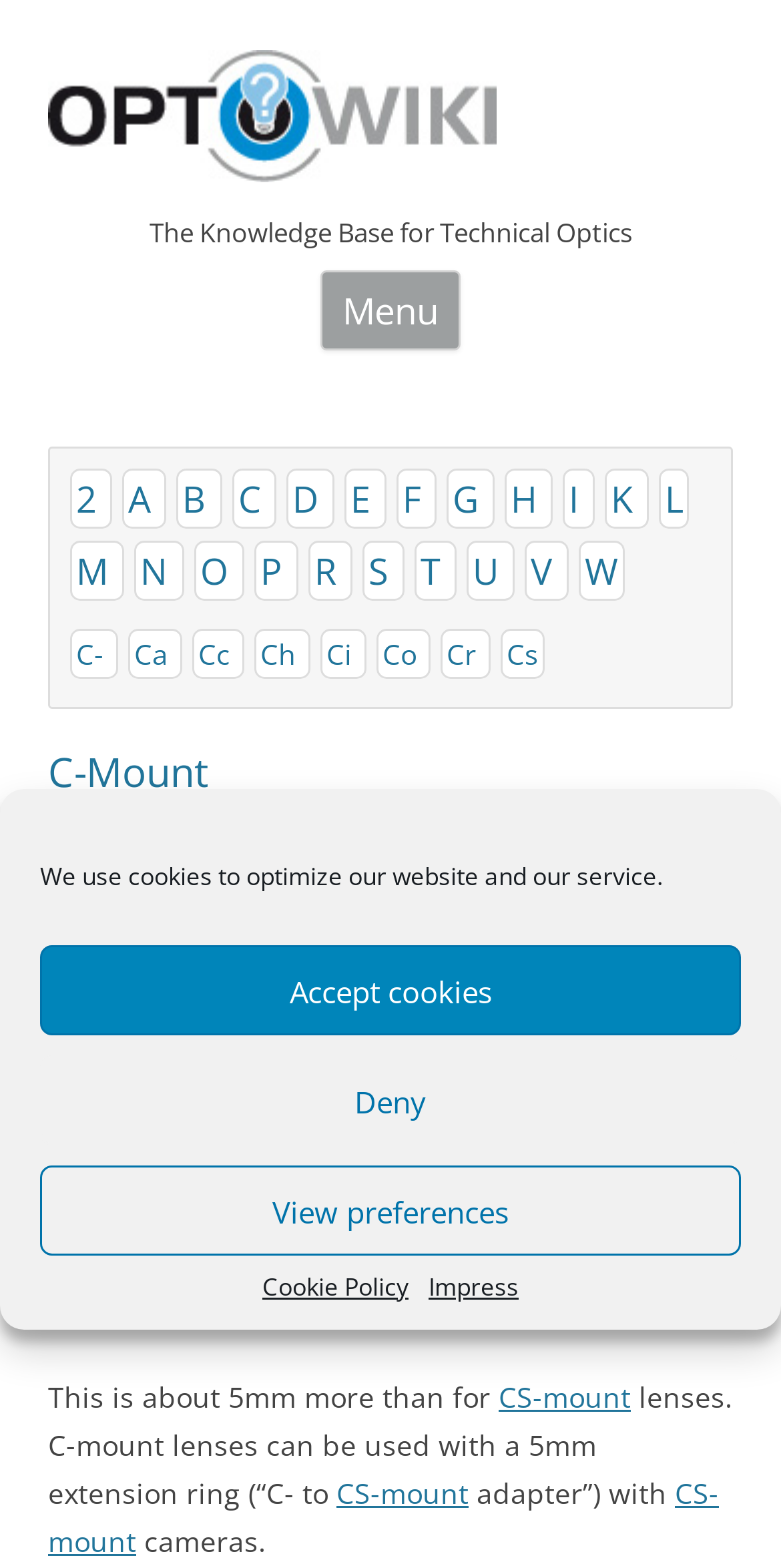Identify the bounding box coordinates for the element you need to click to achieve the following task: "View the 'C-Mount' page". Provide the bounding box coordinates as four float numbers between 0 and 1, in the form [left, top, right, bottom].

[0.062, 0.475, 0.267, 0.51]